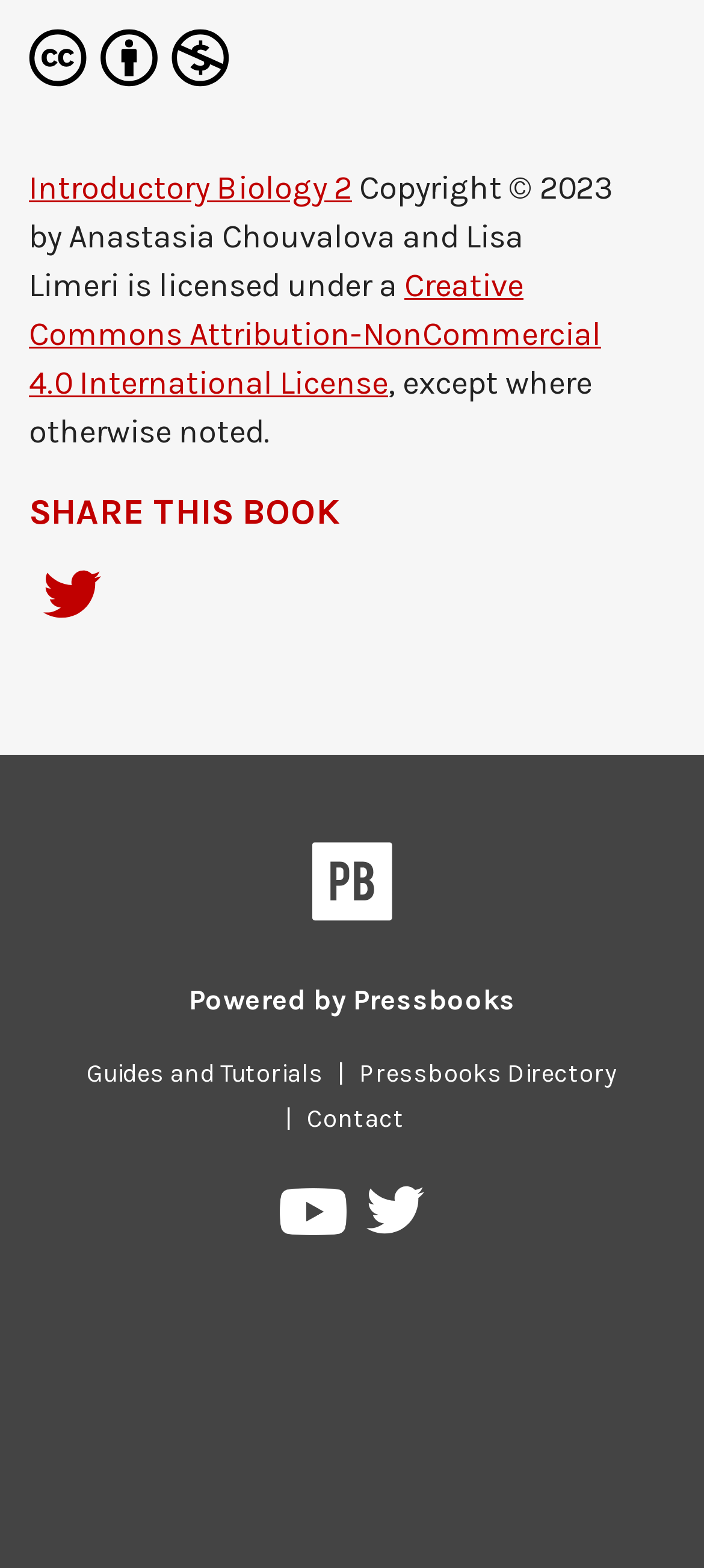Locate the bounding box coordinates of the segment that needs to be clicked to meet this instruction: "View Pressbooks on YouTube".

[0.398, 0.758, 0.499, 0.799]